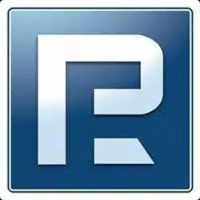Please provide a comprehensive answer to the question below using the information from the image: What is emphasized by RoboForex's commitment to innovation?

According to the caption, RoboForex's commitment to innovation in the financial markets emphasizes their focus on empowering traders with cutting-edge tools and competitive trading conditions, which suggests that the company prioritizes providing the best possible trading conditions for its users.